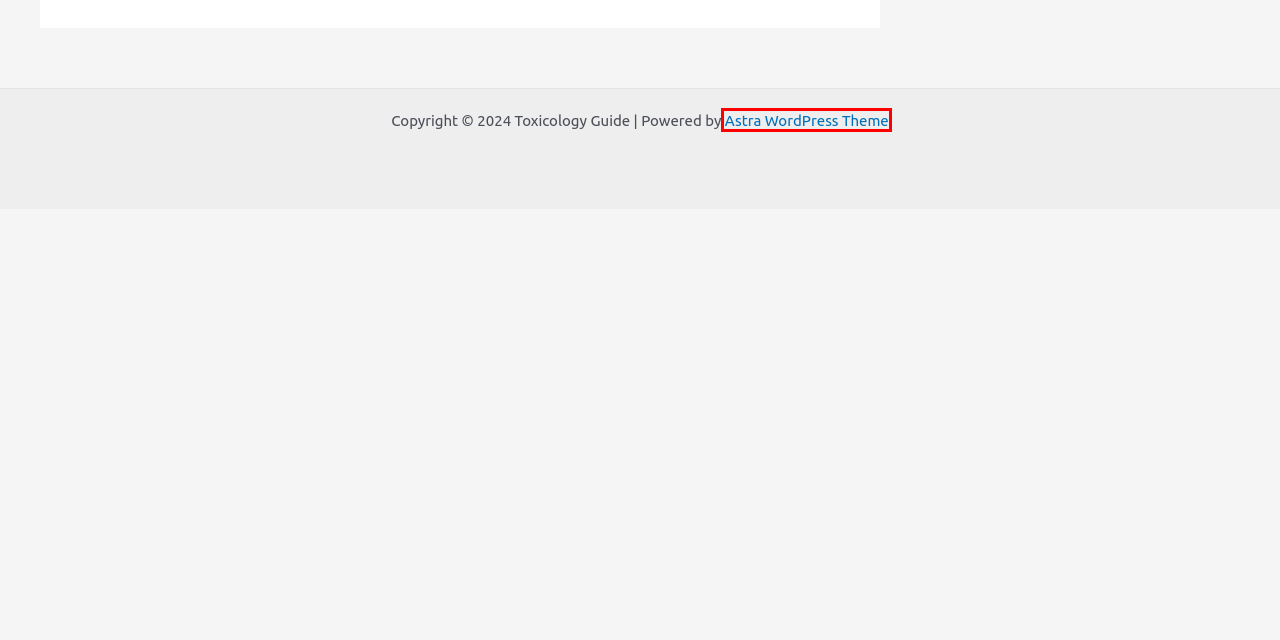Examine the screenshot of a webpage with a red bounding box around a UI element. Select the most accurate webpage description that corresponds to the new page after clicking the highlighted element. Here are the choices:
A. Forensic Toxicology – Toxicology Guide
B. Biochemical and Molecular Methods – Toxicology Guide
C. Astra – Fast, Lightweight & Customizable WordPress Theme - Download Now!
D. Molecular Techniques – Toxicology Guide
E. Toxicants – Toxicology Guide
F. Environmental Toxicology – Toxicology Guide
G. Disciplines of Toxicology – Toxicology Guide
H. Clinical toxicology – Toxicology Guide

C